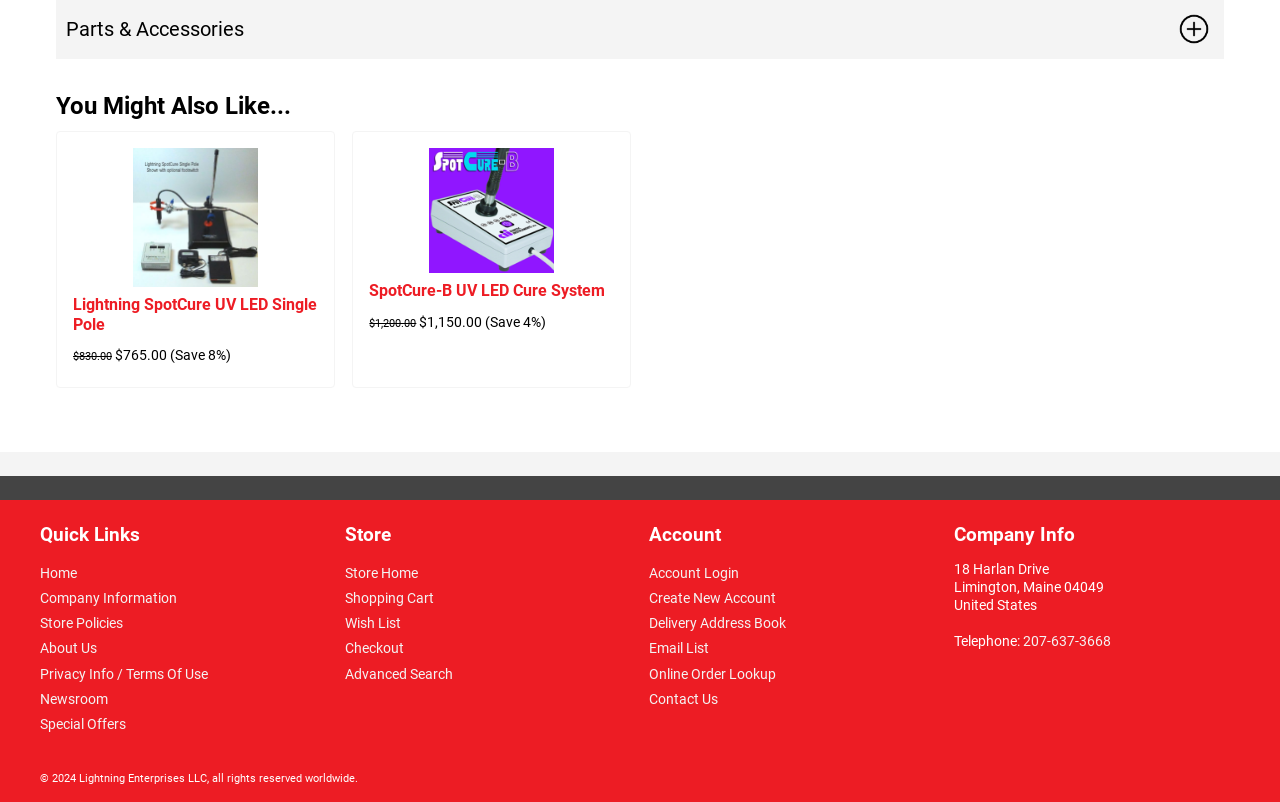Mark the bounding box of the element that matches the following description: "Contact Us".

[0.507, 0.857, 0.731, 0.888]